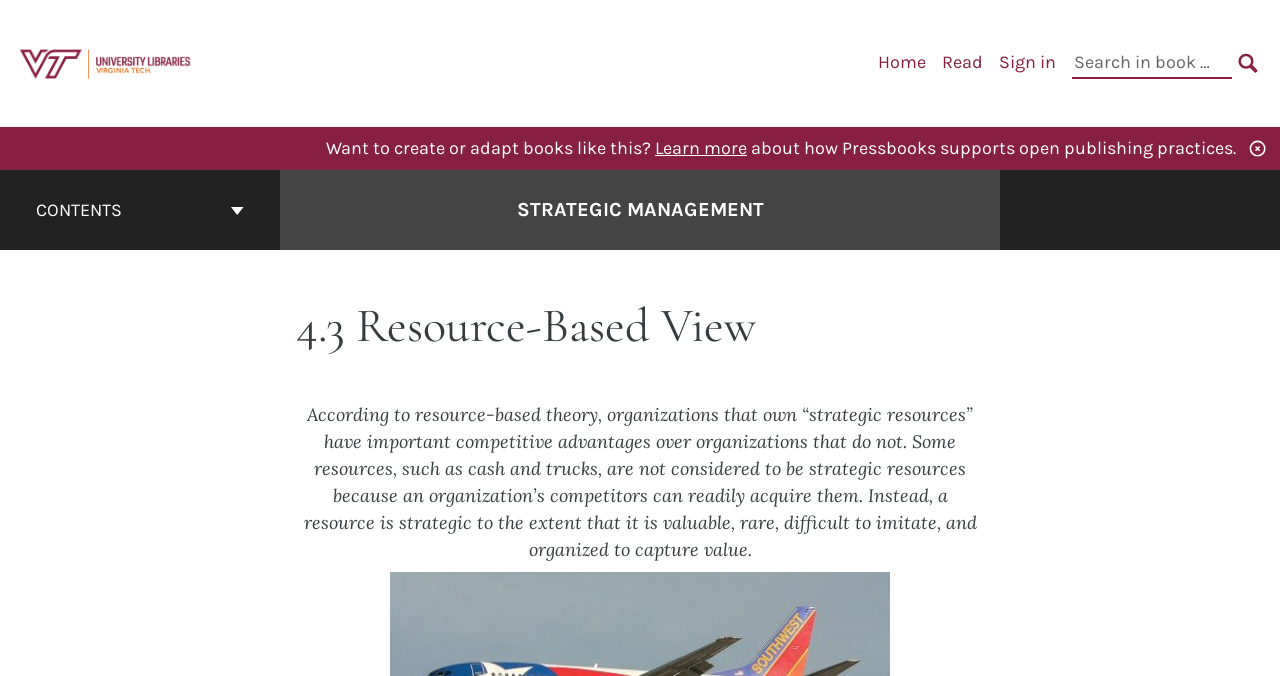Generate a thorough caption detailing the webpage content.

The webpage is about the concept of "Resource-Based View" in Strategic Management. At the top left corner, there is a logo for Pressbooks at Virginia Tech, accompanied by a link to the Pressbooks website. To the right of the logo, there is a primary navigation menu with links to "Home", "Read", and "Sign in", as well as a search bar with a search button.

Below the navigation menu, there is a promotional section that encourages users to create or adapt books like this one, with a link to learn more about how Pressbooks supports open publishing practices.

On the left side of the page, there is a book contents navigation menu with a button labeled "CONTENTS" and a link to the cover page of the book "Strategic Management". Above the book contents navigation menu, there is a heading that reads "4.3 Resource-Based View".

The main content of the page is a passage of text that explains the concept of resource-based theory in strategic management, describing the characteristics of strategic resources and how they can provide competitive advantages to organizations.